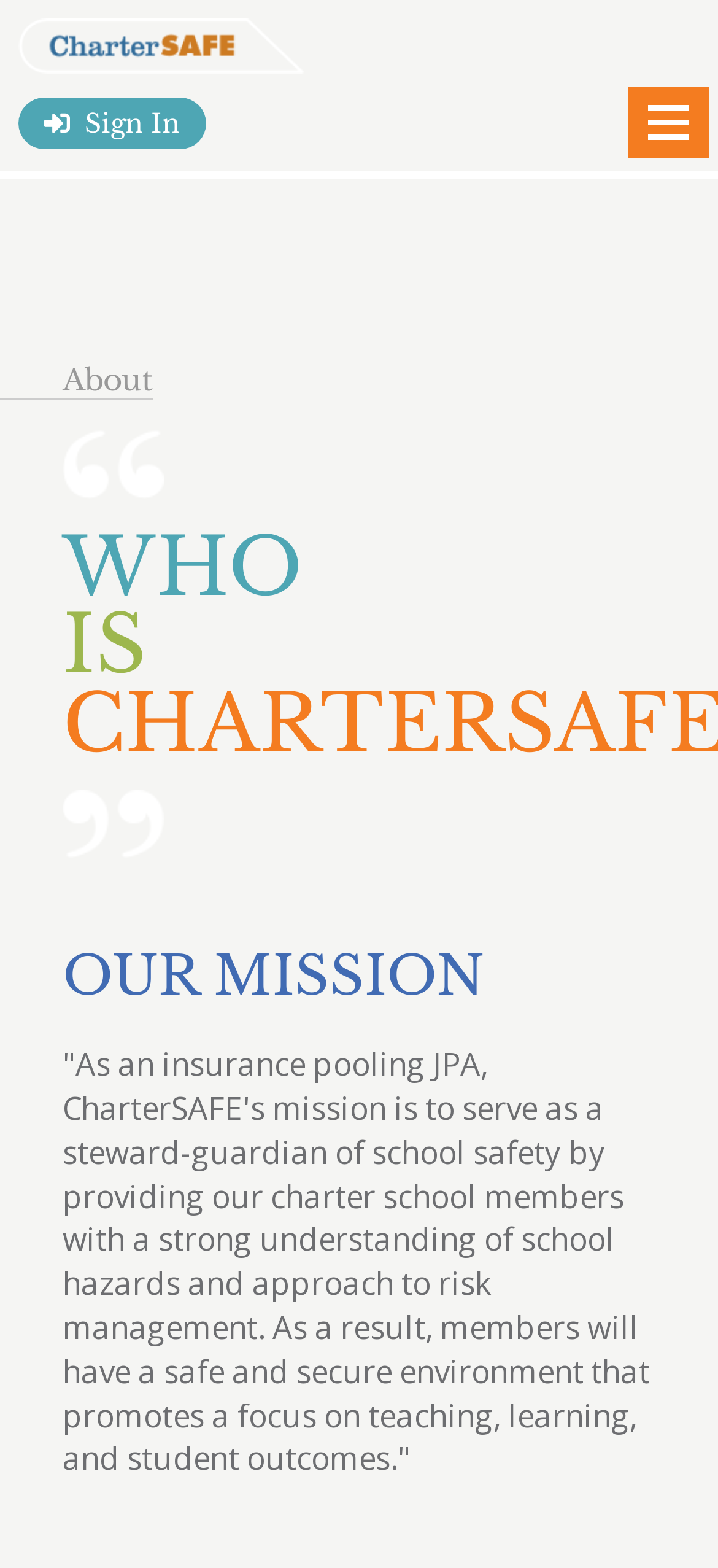Provide an in-depth caption for the contents of the webpage.

The webpage is about CharterSAFE, with a prominent header section at the top that spans the entire width of the page. In the top-left corner, there are two links, one with no text and another with the text "Sign In". On the top-right corner, there is a button labeled "Toggle navigation". 

Below the header section, there are three horizontal sections of text. The first section contains two lines of text, "WHO" and "IS", positioned side by side. The second section has a heading "OUR MISSION" in a larger font, followed by a paragraph of text that describes CharterSAFE's mission. This paragraph is quite long and takes up most of the width of the page.

At the bottom of the page, there is a link with an icon, positioned roughly in the middle of the page. Next to this link, there is an emphasized text section, although the exact content is not specified. Overall, the webpage has a simple and clean layout, with a focus on presenting information about CharterSAFE's mission and purpose.